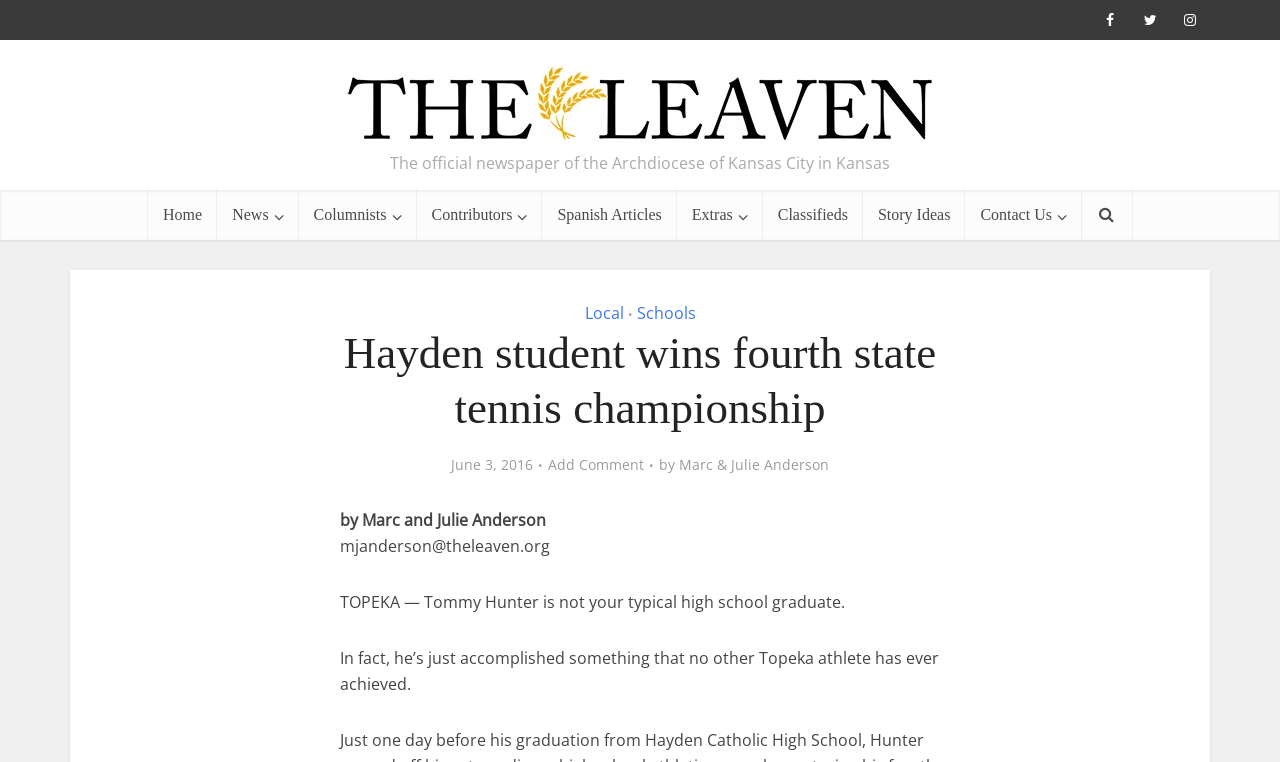Extract the main title from the webpage and generate its text.

Hayden student wins fourth state tennis championship